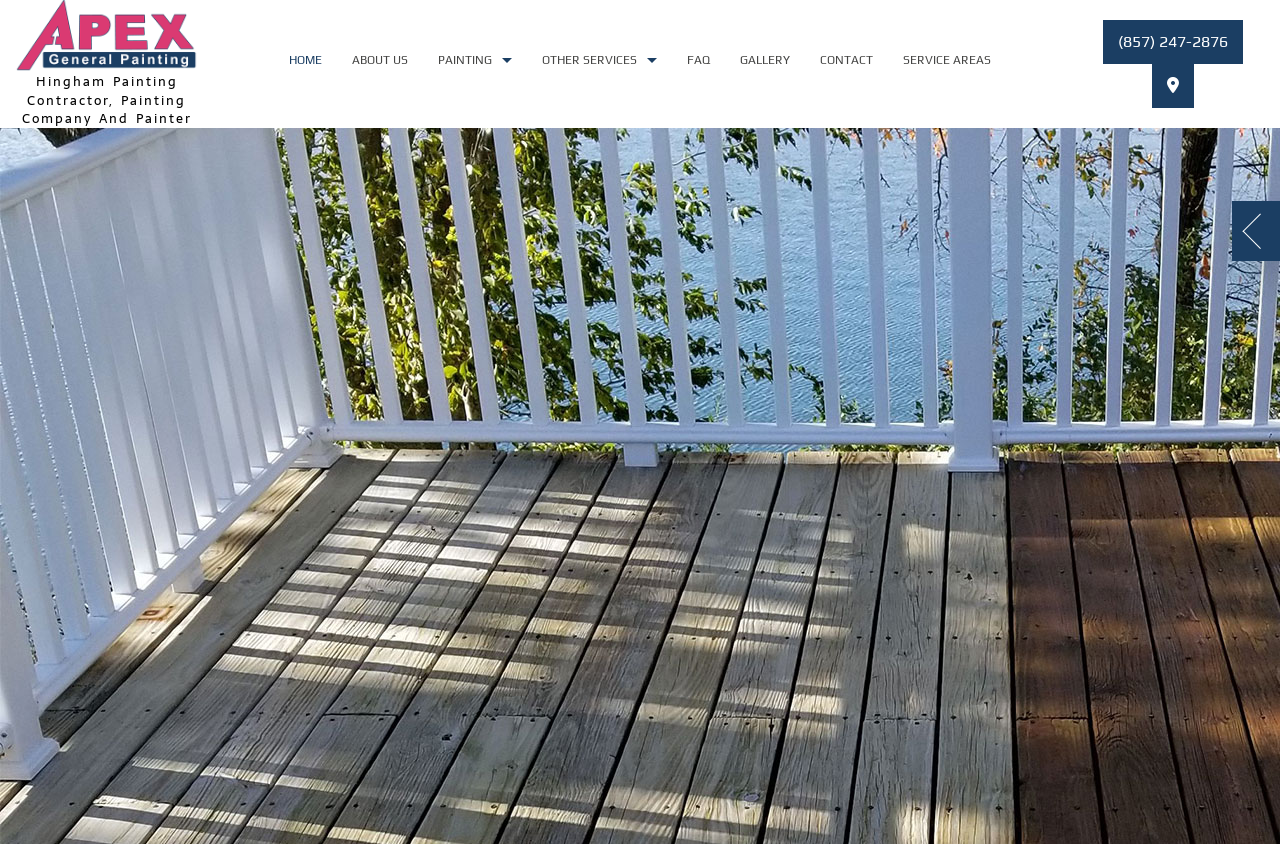Is there a gallery section on the webpage?
Provide a fully detailed and comprehensive answer to the question.

There is a link on the webpage labeled 'GALLERY', which suggests that there is a section on the webpage dedicated to showcasing images or projects completed by Apex General Painting.